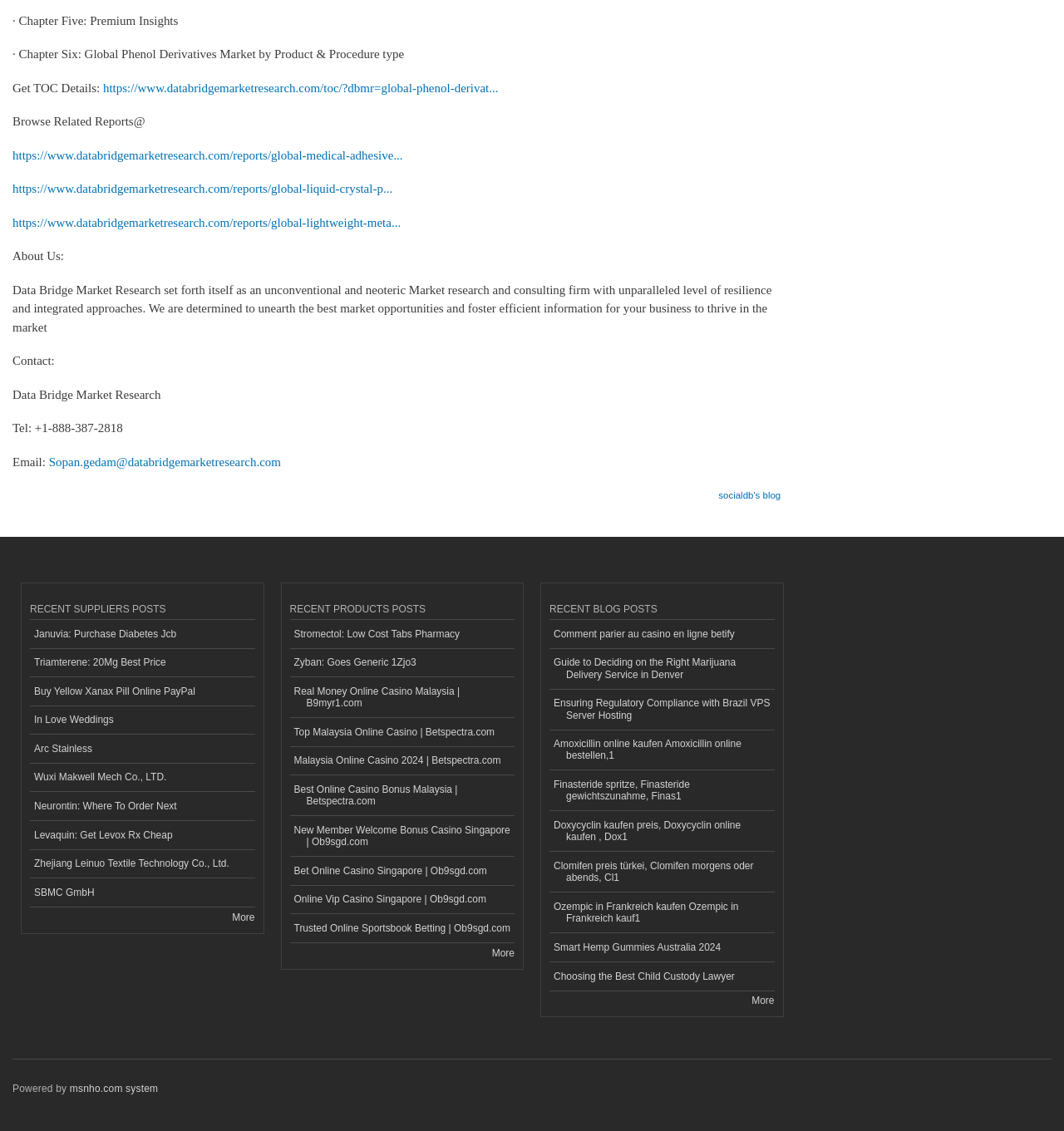What is the name of the market research firm?
Using the image as a reference, answer the question in detail.

The answer can be found in the static text element 'About Us:' which describes the company as 'Data Bridge Market Research set forth itself as an unconventional and neoteric Market research and consulting firm...'.